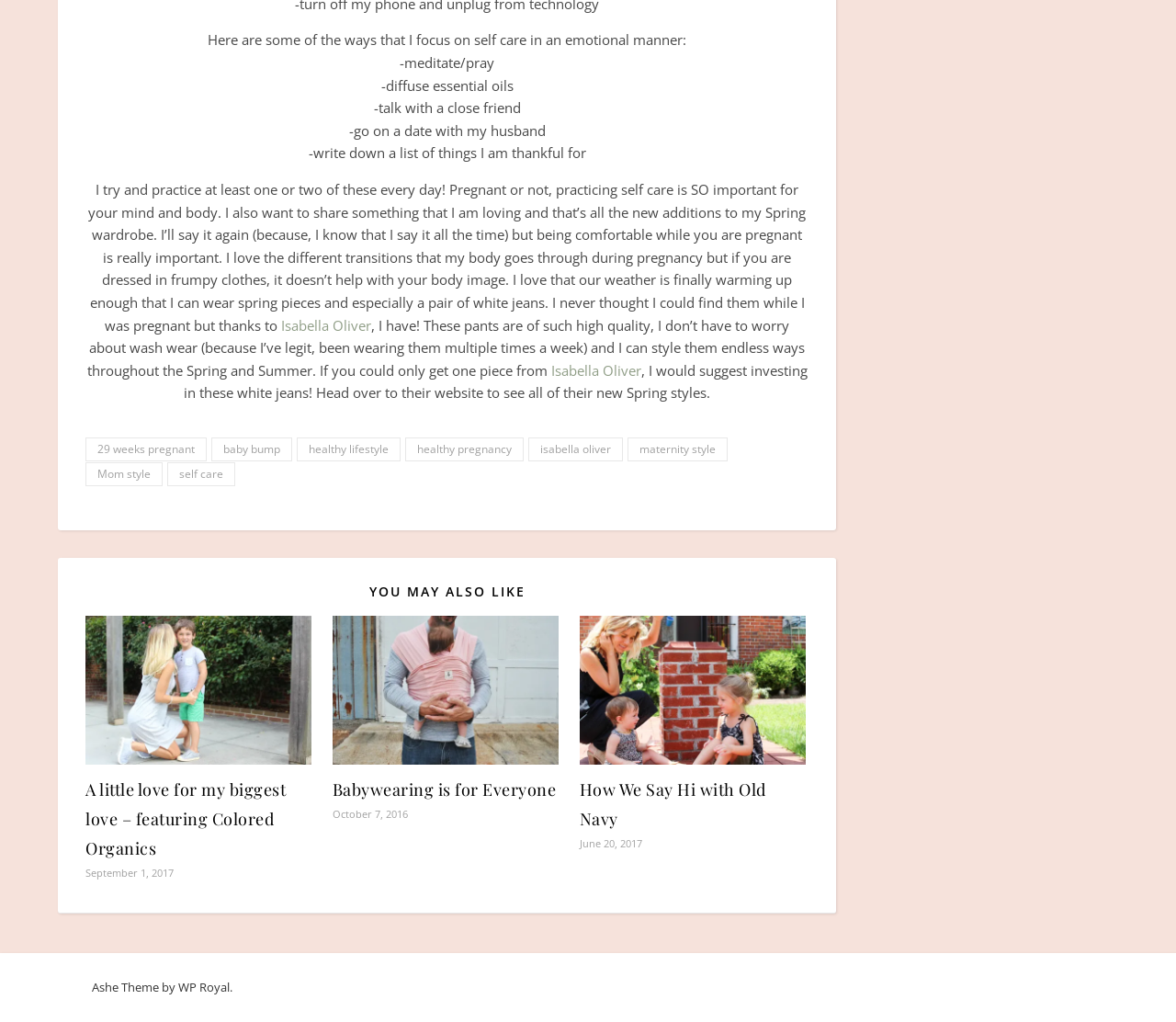Please locate the bounding box coordinates of the element that should be clicked to achieve the given instruction: "Check out the article about babywearing".

[0.283, 0.762, 0.473, 0.784]